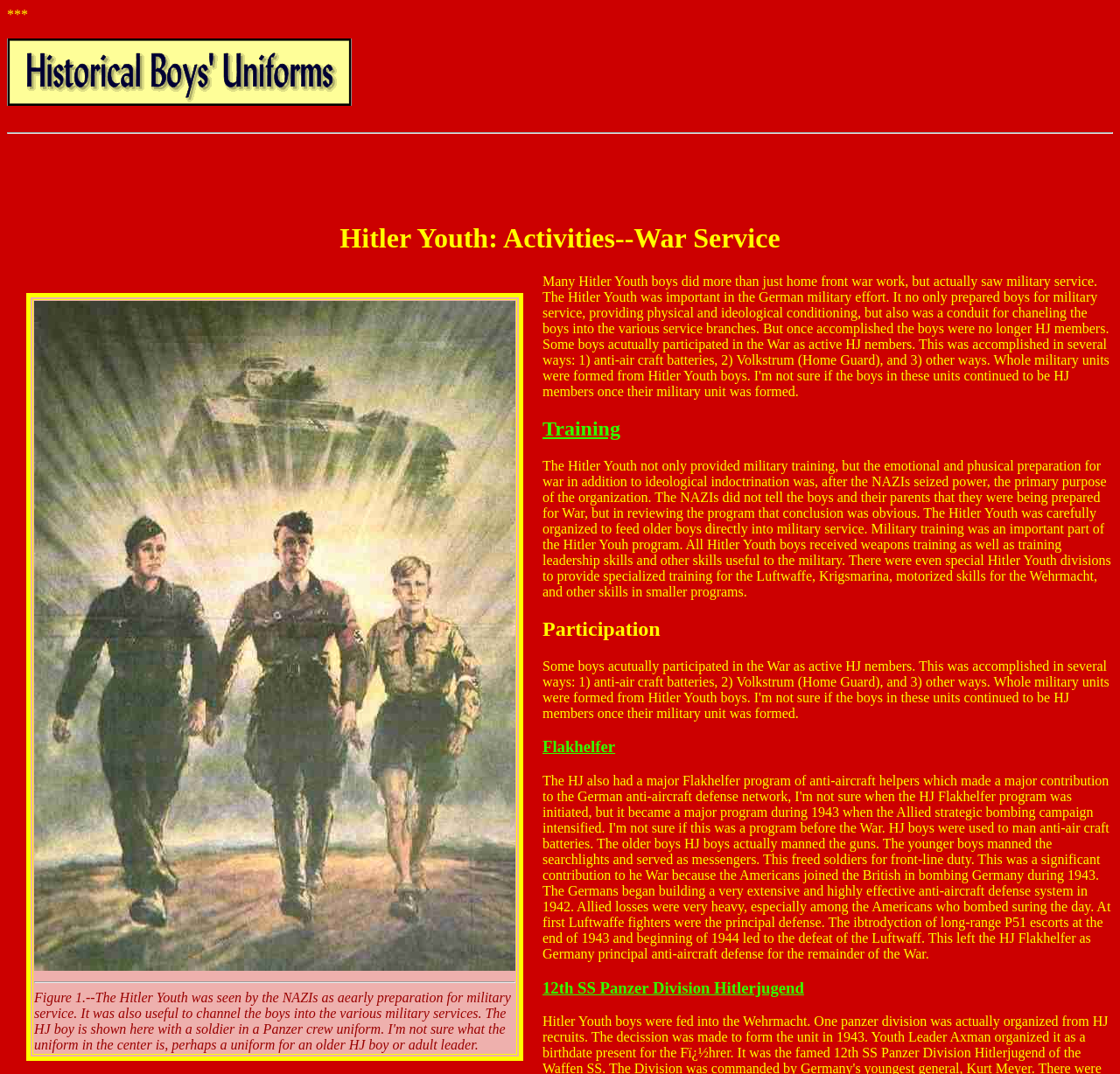Give a short answer using one word or phrase for the question:
What is the primary purpose of the Hitler Youth organization?

War preparation